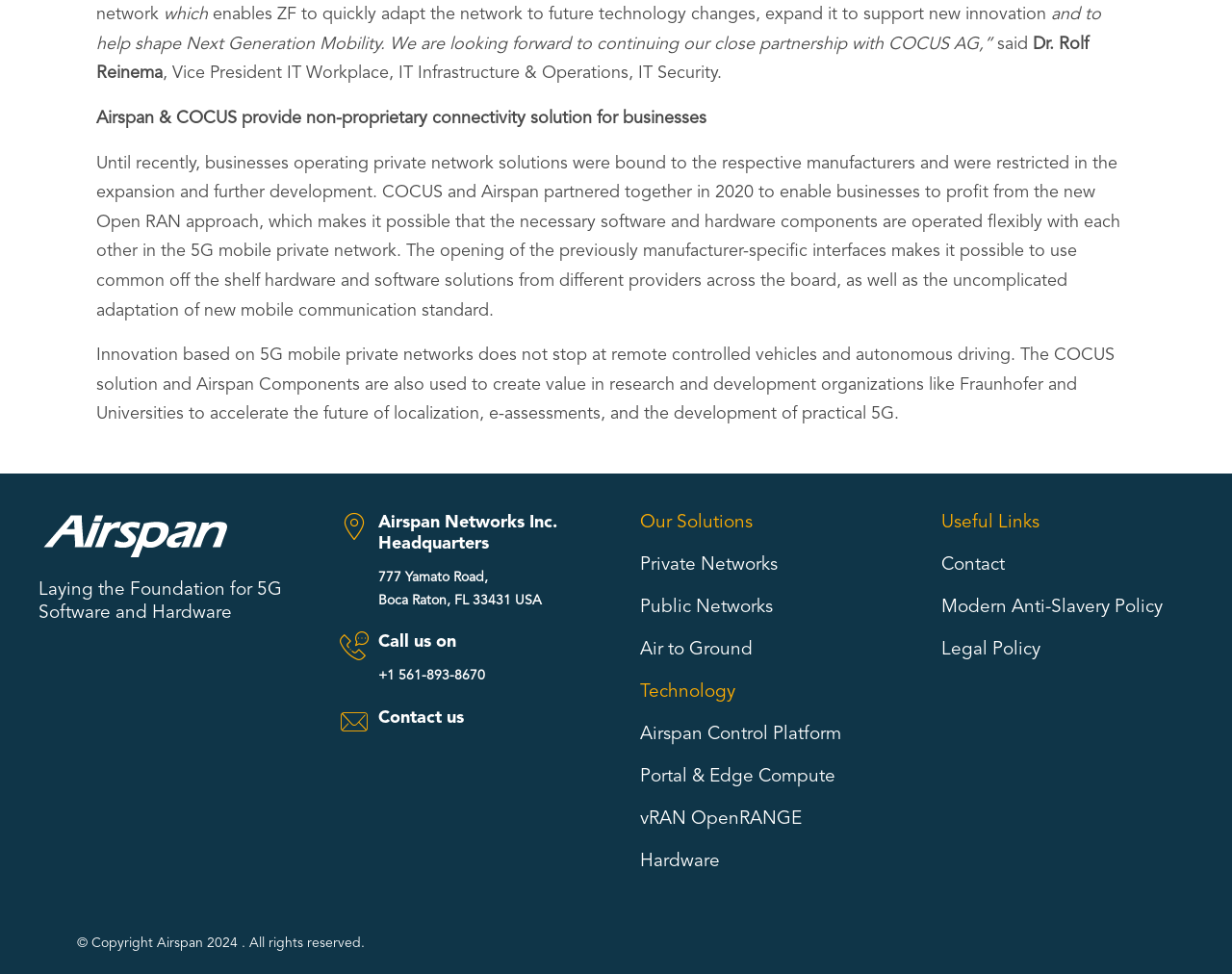Use one word or a short phrase to answer the question provided: 
What is the name of the Vice President IT Workplace?

Dr. Rolf Reinema